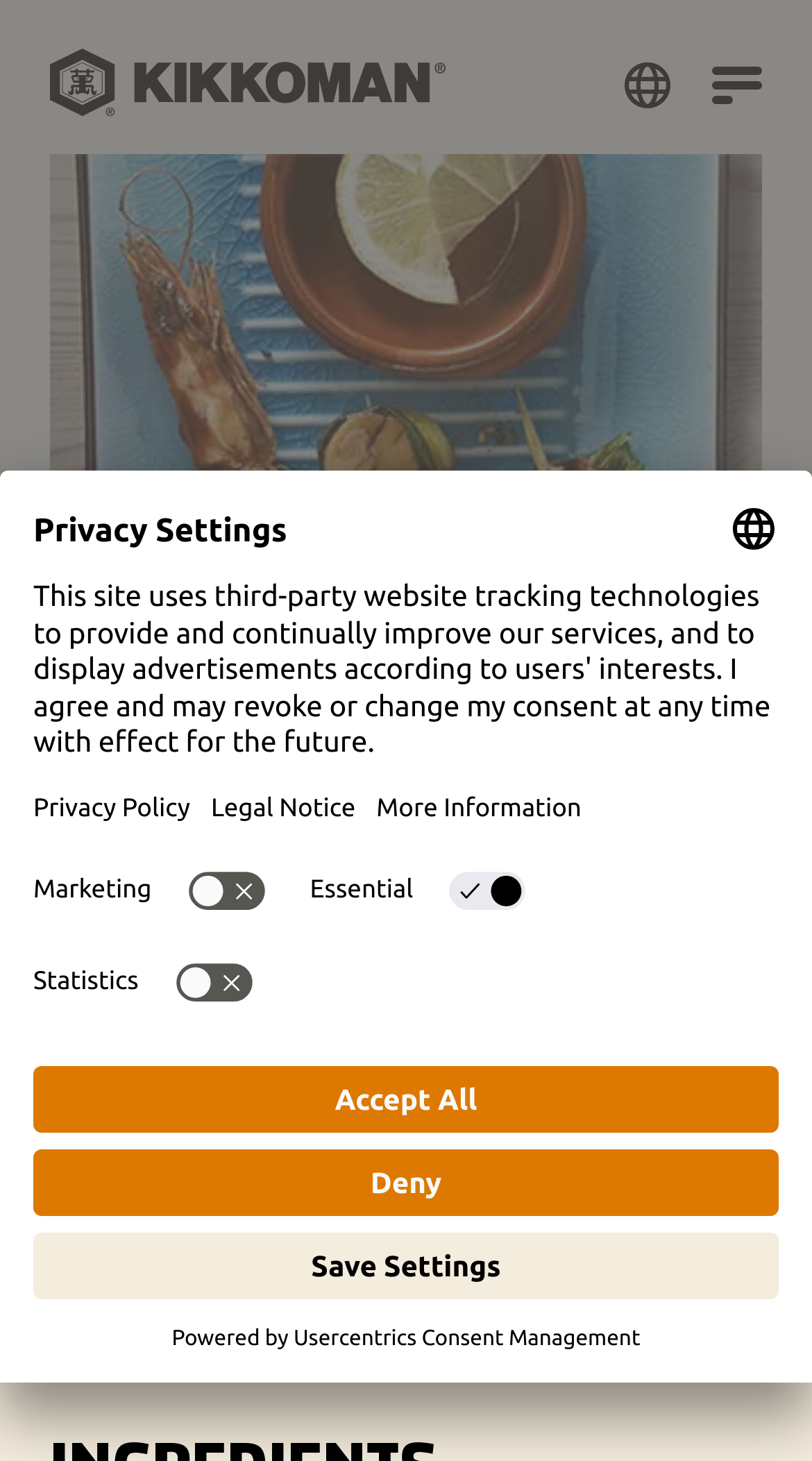What is the purpose of the 'Start Cookmode' button?
Answer the question with just one word or phrase using the image.

To start cooking